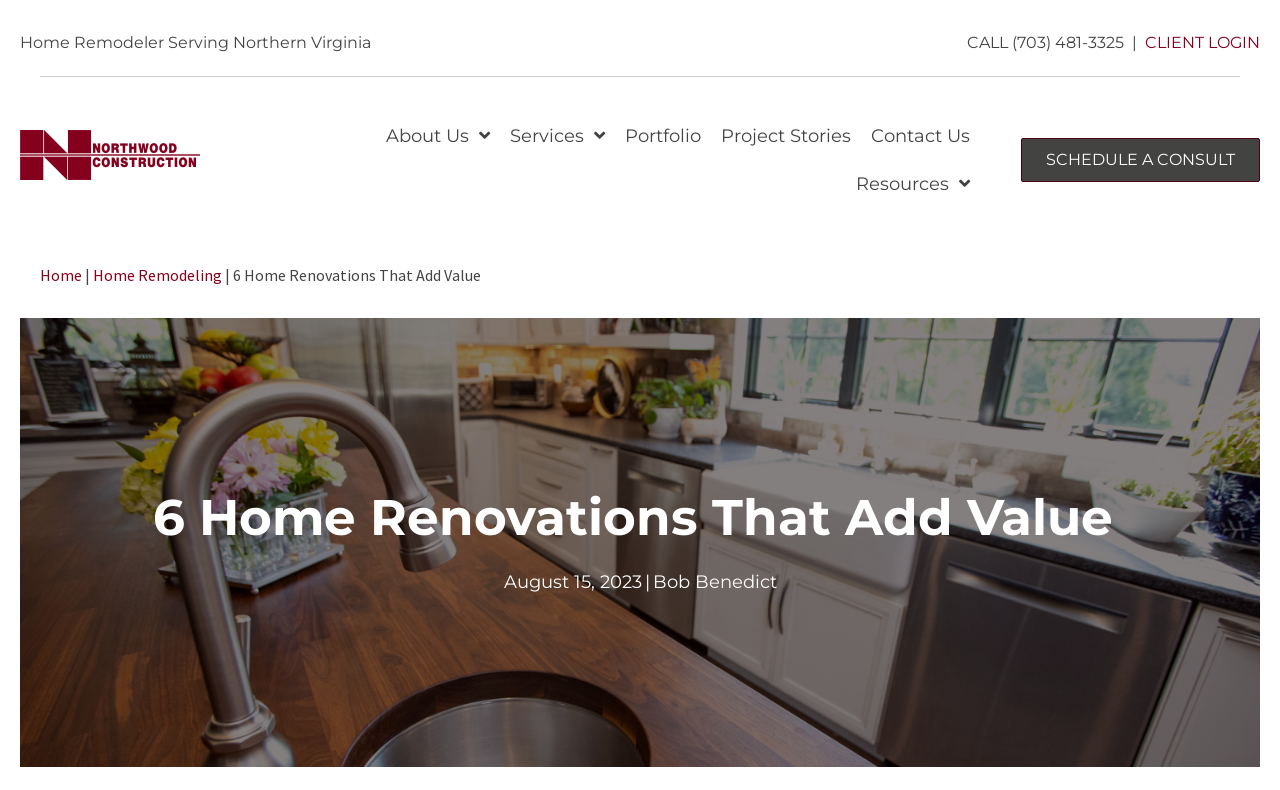Using the information in the image, give a comprehensive answer to the question: 
What is the purpose of the 'SCHEDULE A CONSULT' button?

I inferred the purpose of the button by its text and position on the webpage, which suggests that it is a call-to-action to schedule a consultation with the company.